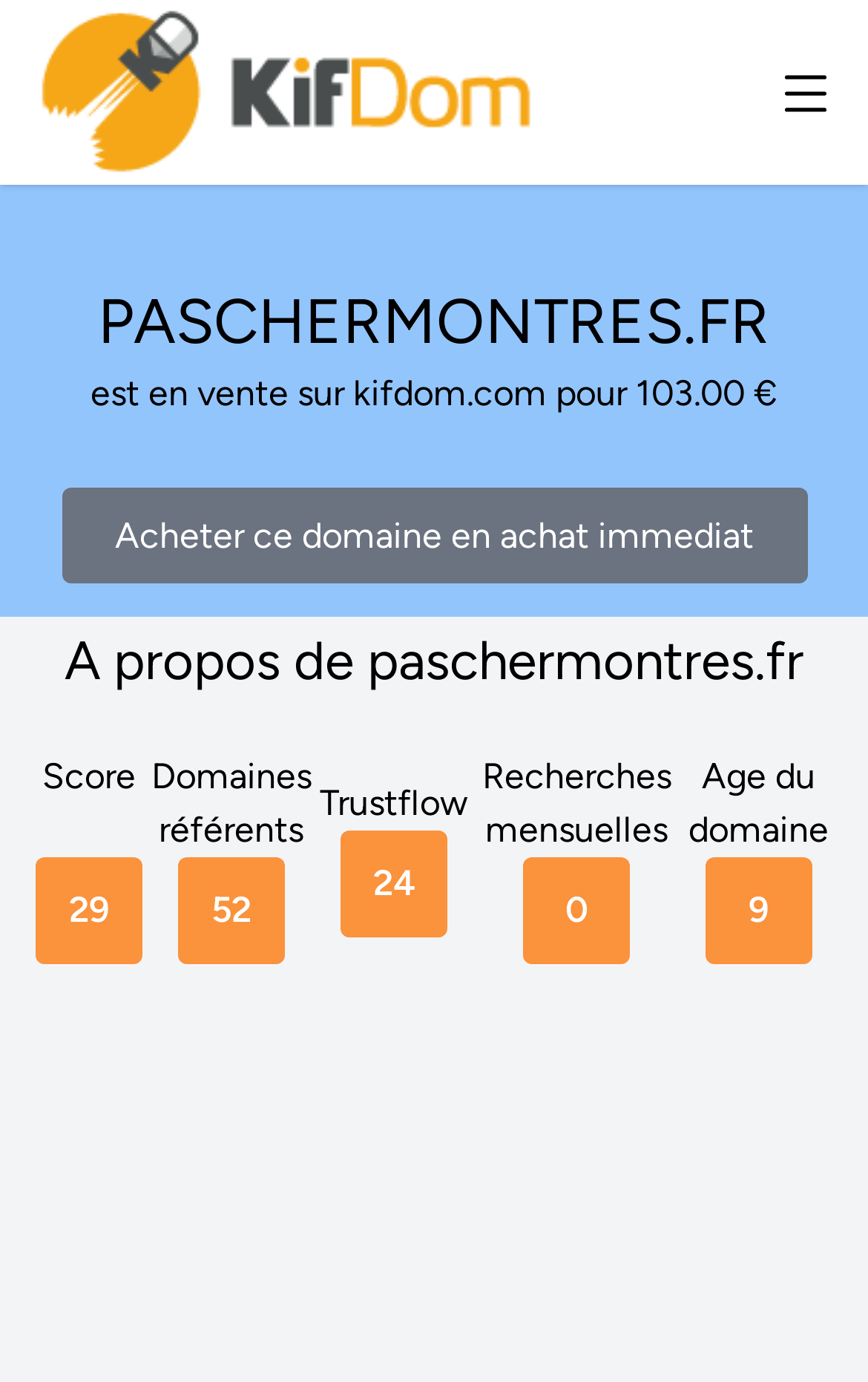Please determine the bounding box coordinates for the UI element described as: "alt="kifdom.com"".

[0.041, 0.0, 0.626, 0.134]